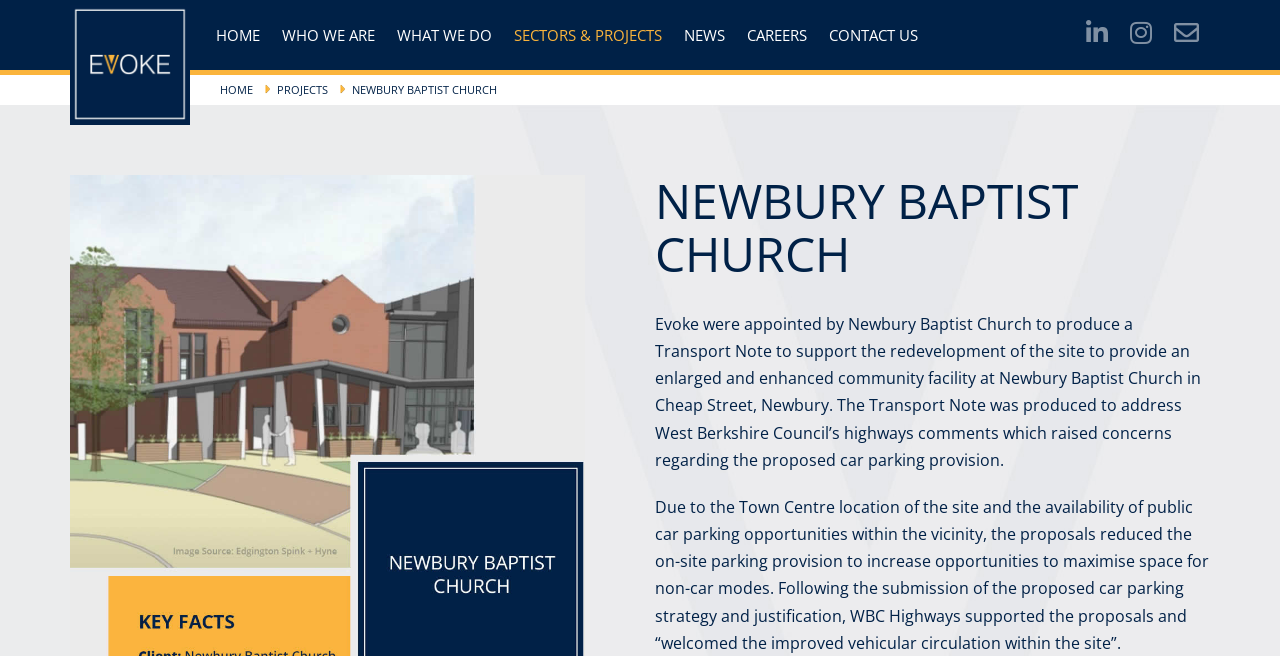Locate the bounding box coordinates of the area to click to fulfill this instruction: "Contact US". The bounding box should be presented as four float numbers between 0 and 1, in the order [left, top, right, bottom].

[0.639, 0.015, 0.726, 0.091]